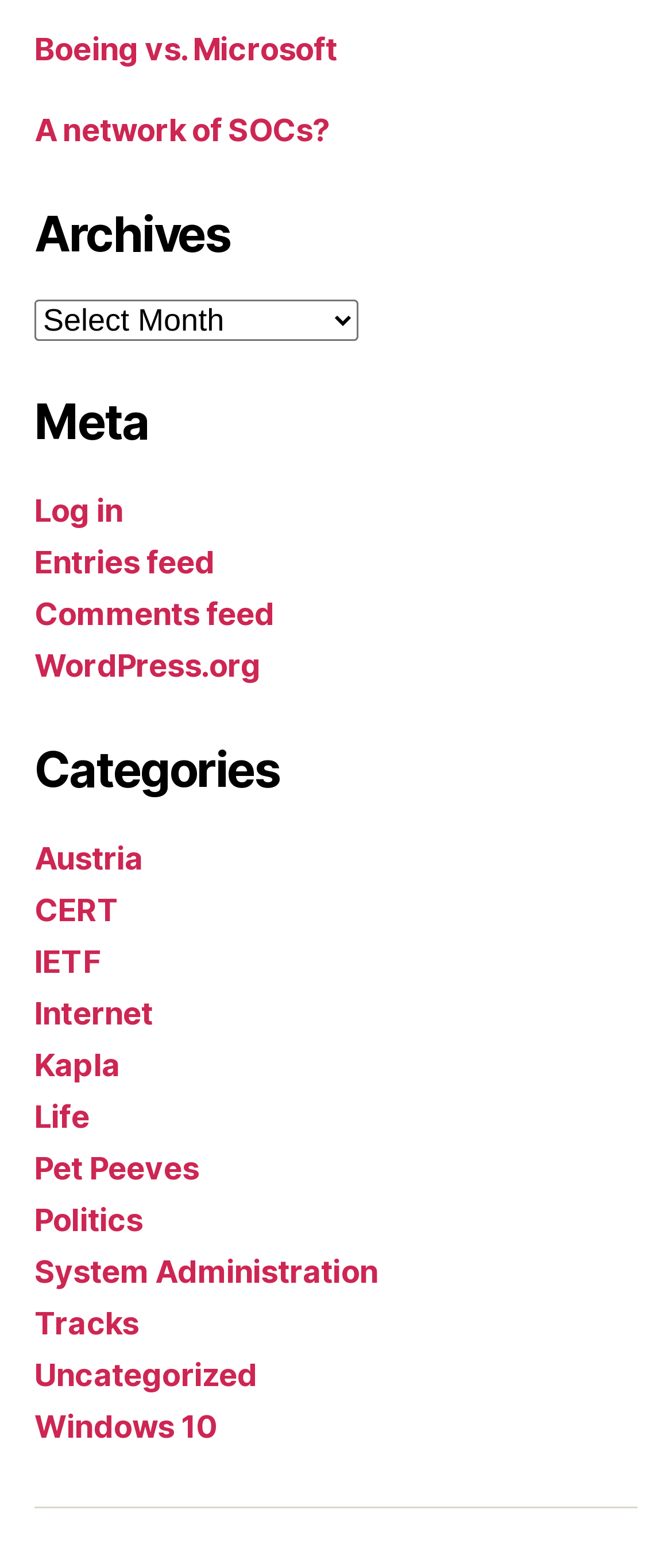How many categories are listed?
Carefully examine the image and provide a detailed answer to the question.

I counted the number of links under the 'Categories' heading, which are 'Austria', 'CERT', 'IETF', 'Internet', 'Kapla', 'Life', 'Pet Peeves', 'Politics', 'System Administration', 'Tracks', 'Uncategorized', and 'Windows 10', totaling 19 categories.